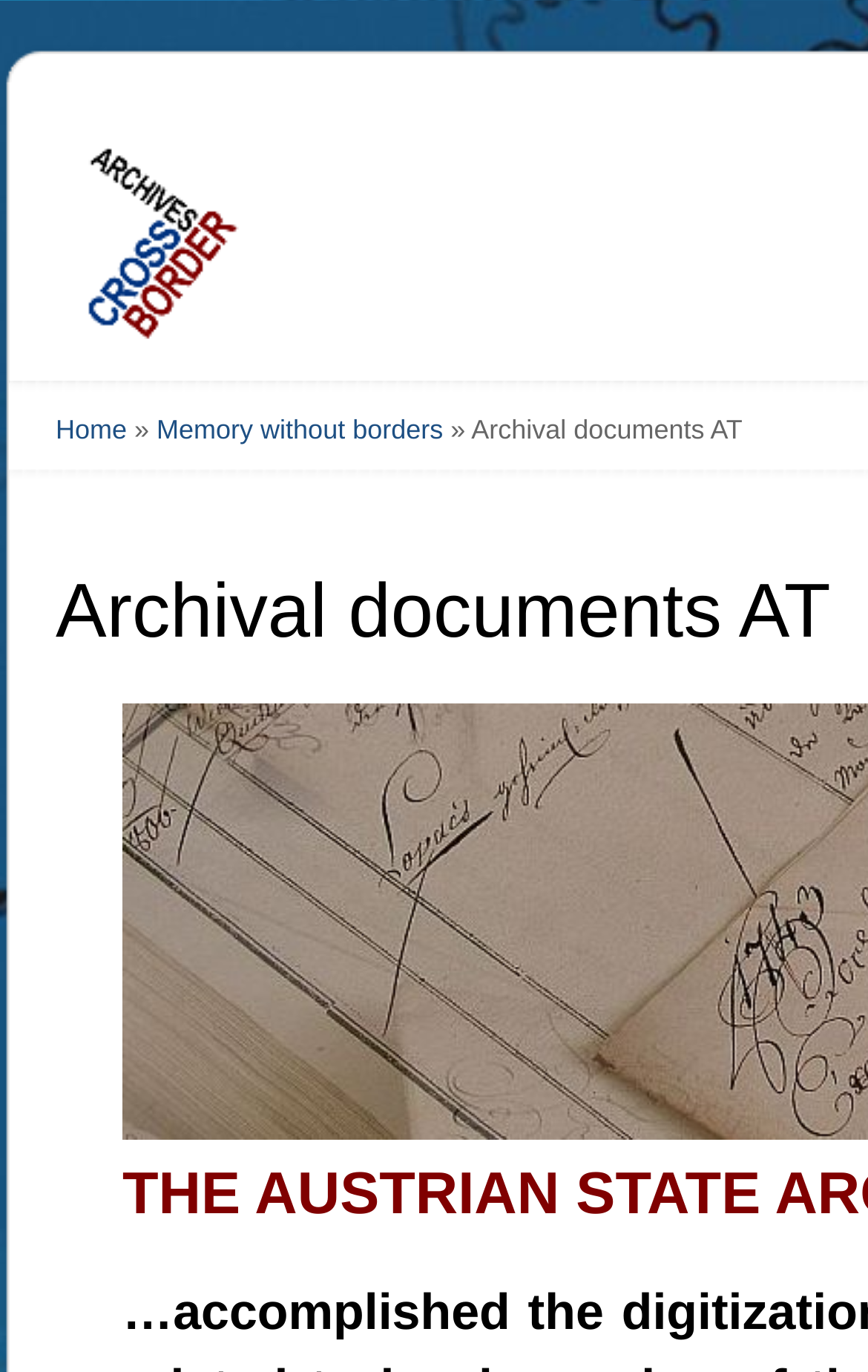Identify the main heading of the webpage and provide its text content.

Archival documents AT